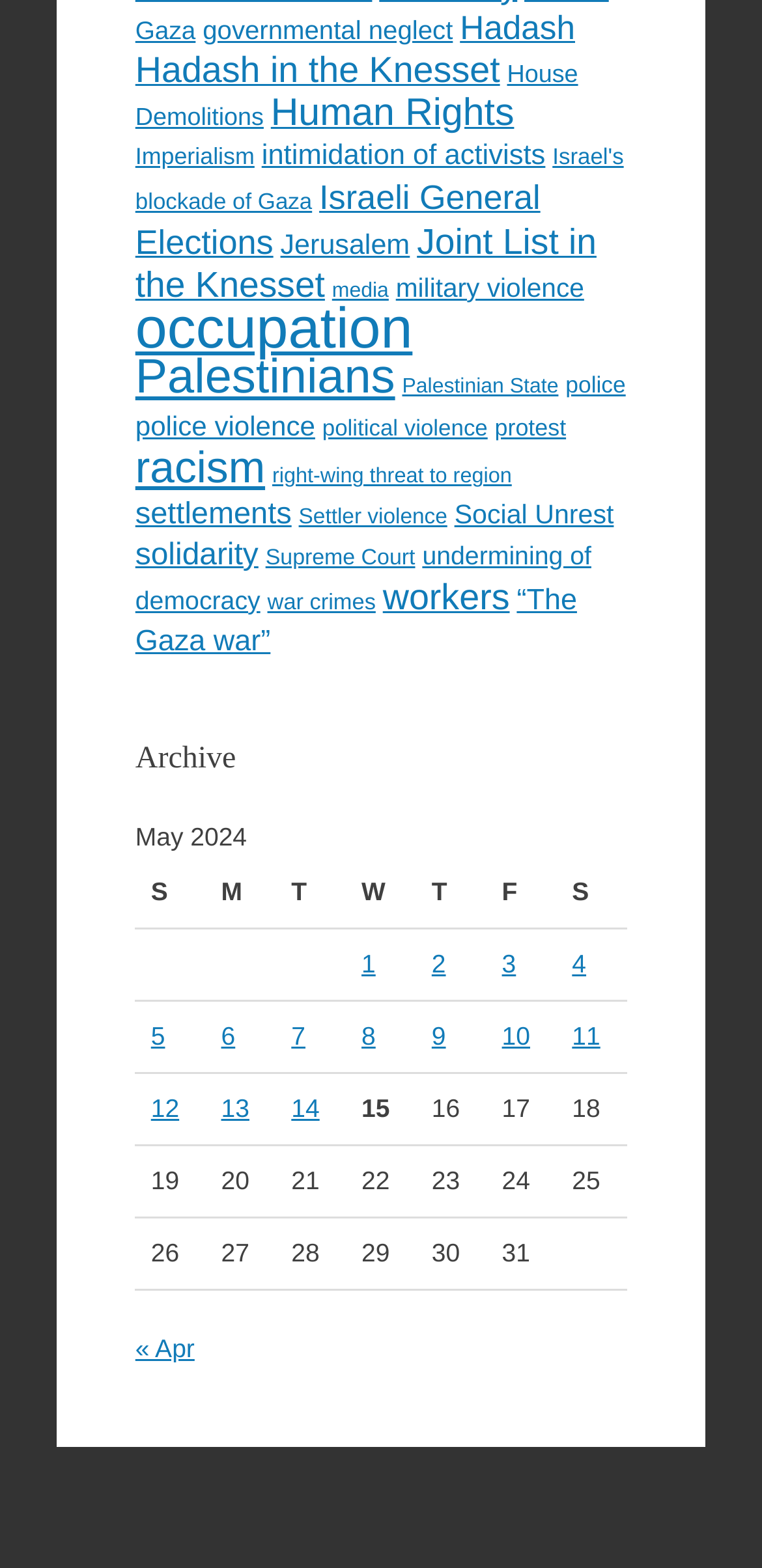Provide your answer in one word or a succinct phrase for the question: 
What is the date range of the posts in the table?

May 1-18, 2024